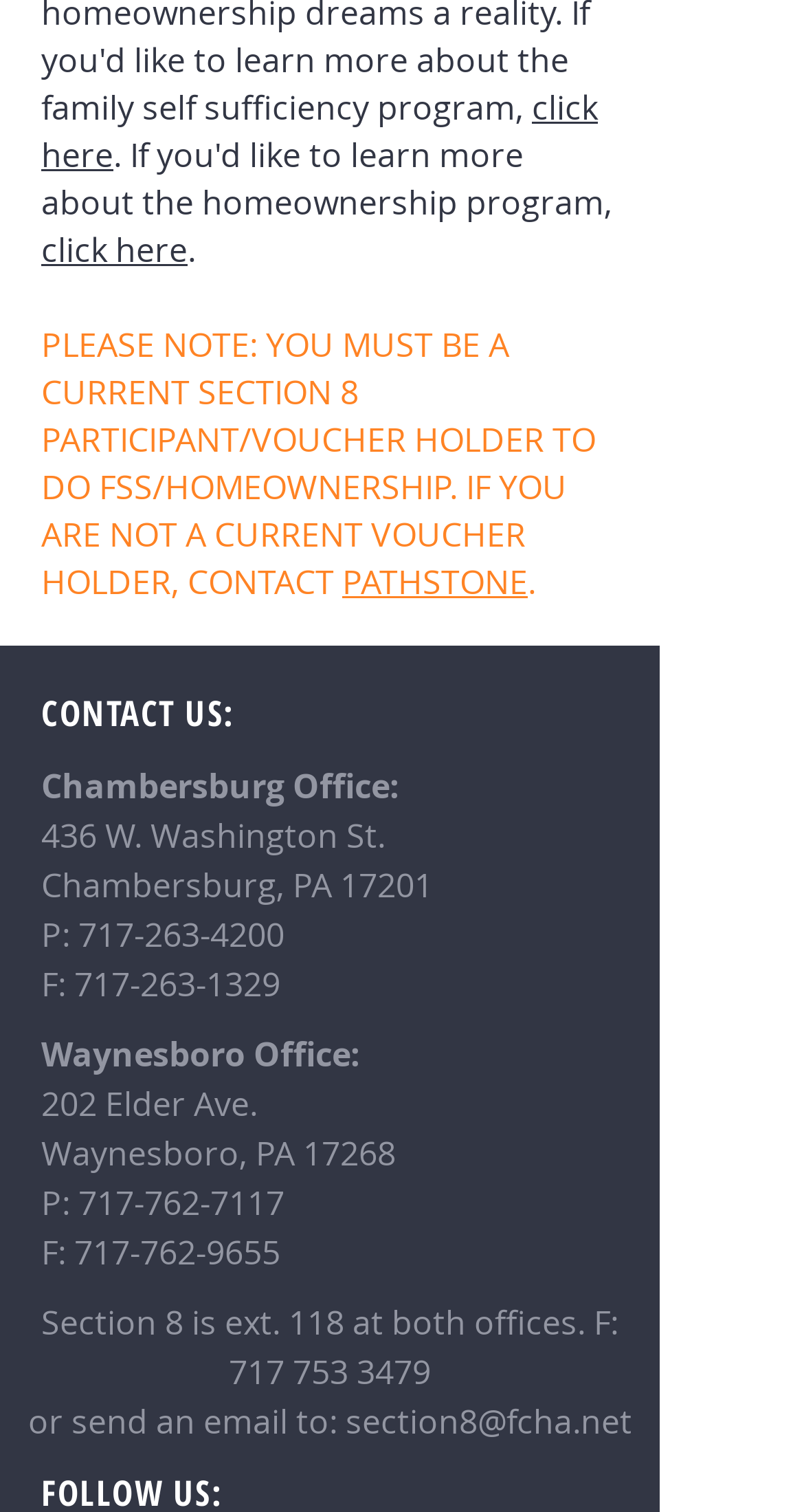Look at the image and answer the question in detail:
What is the phone number of the Chambersburg Office?

The phone number is mentioned in a link element next to the 'P:' label, which is part of the Chambersburg Office's contact information.